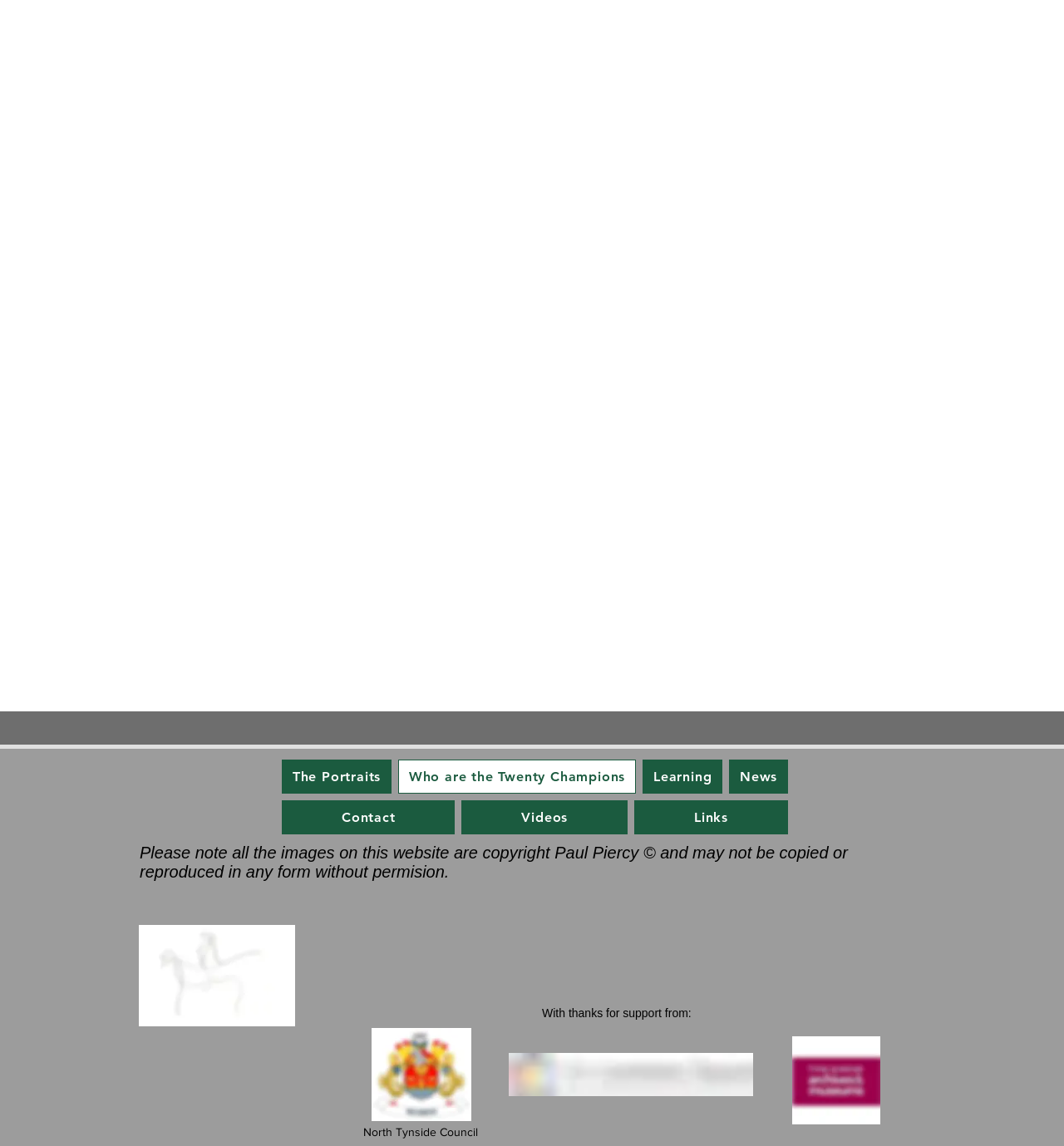Based on the element description: "UK", identify the bounding box coordinates for this UI element. The coordinates must be four float numbers between 0 and 1, listed as [left, top, right, bottom].

None